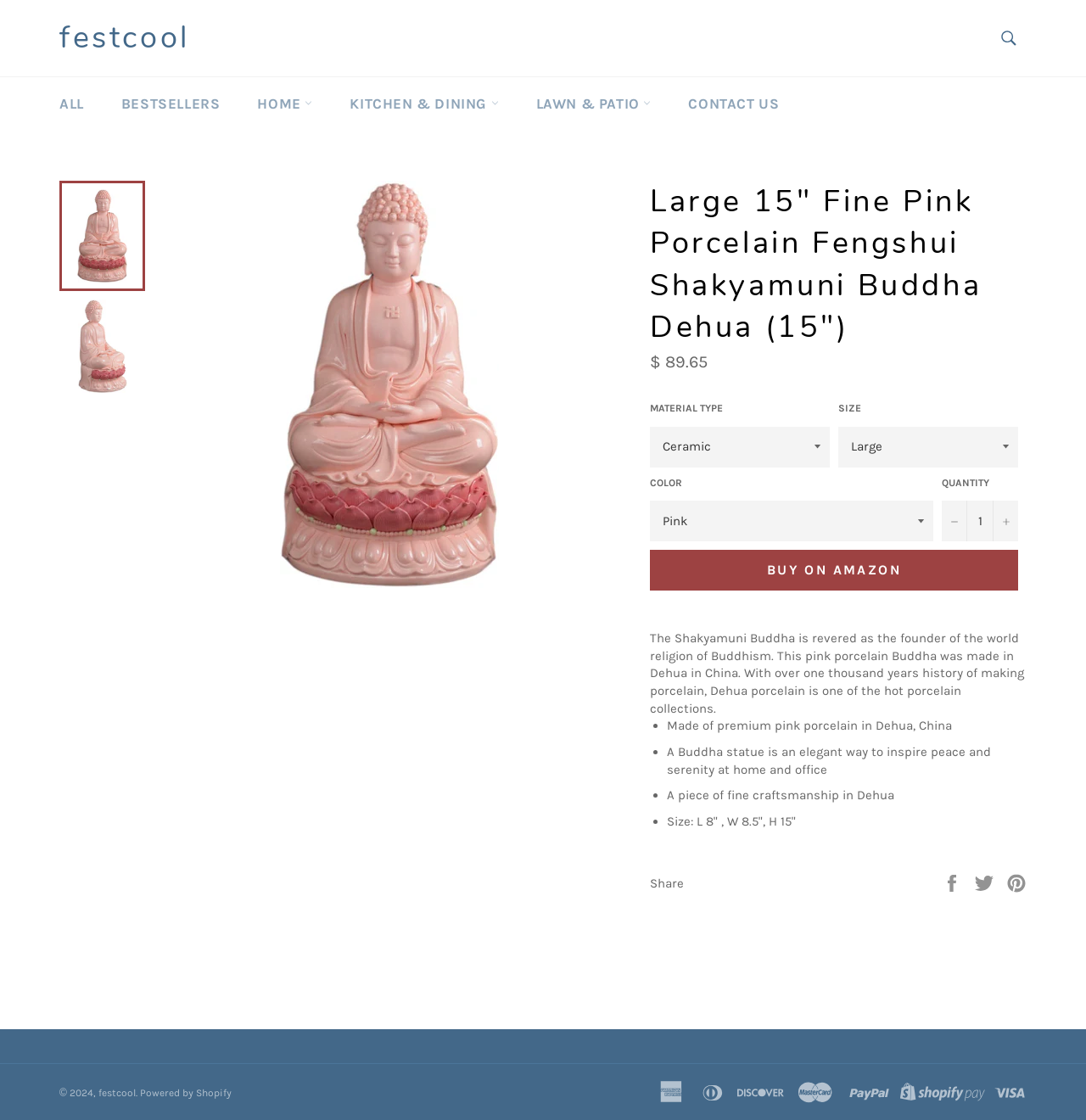Pinpoint the bounding box coordinates of the element to be clicked to execute the instruction: "Share the article on Facebook".

None